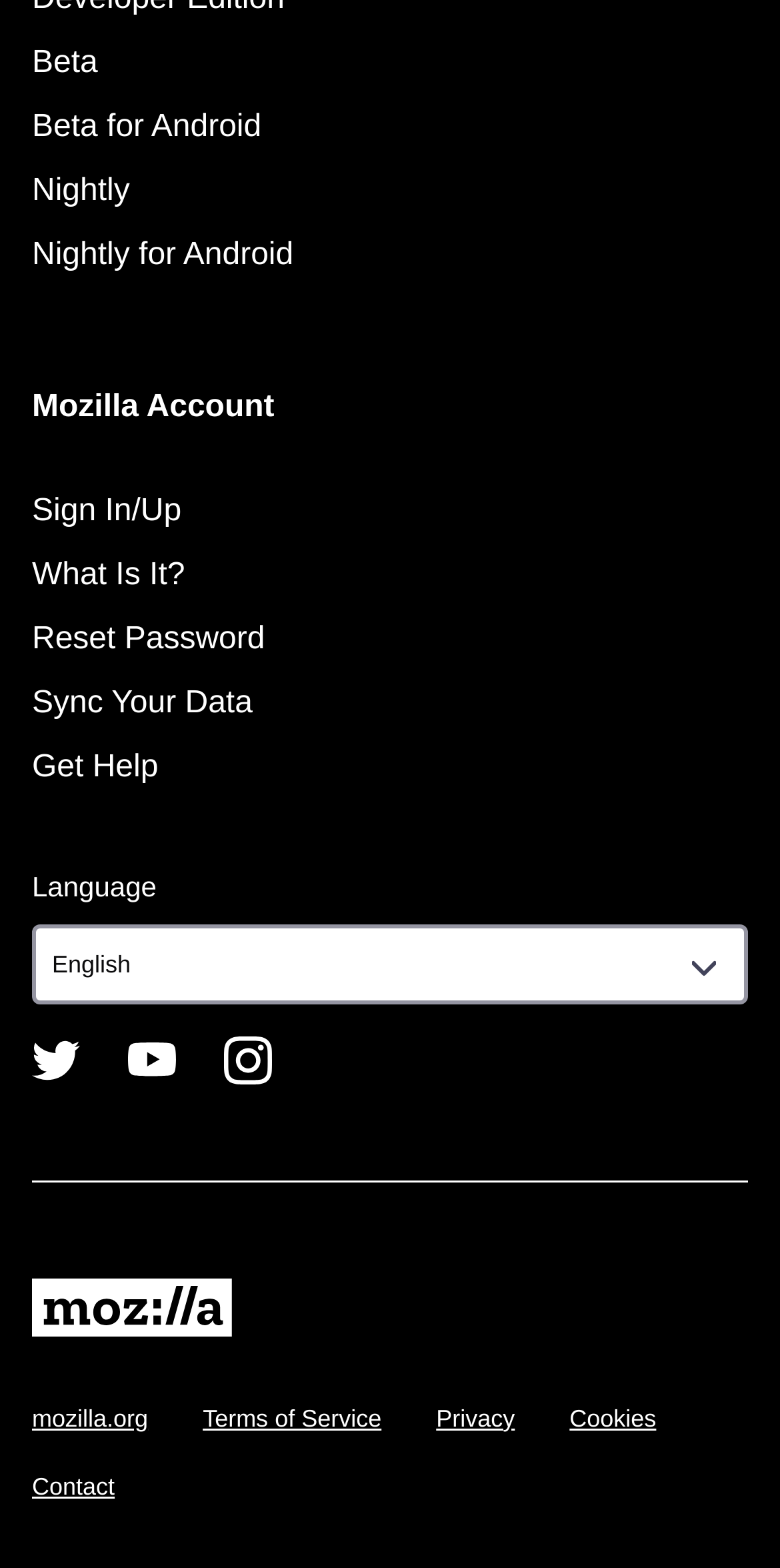Highlight the bounding box coordinates of the element you need to click to perform the following instruction: "Get help for Mozilla Account."

[0.041, 0.478, 0.203, 0.5]